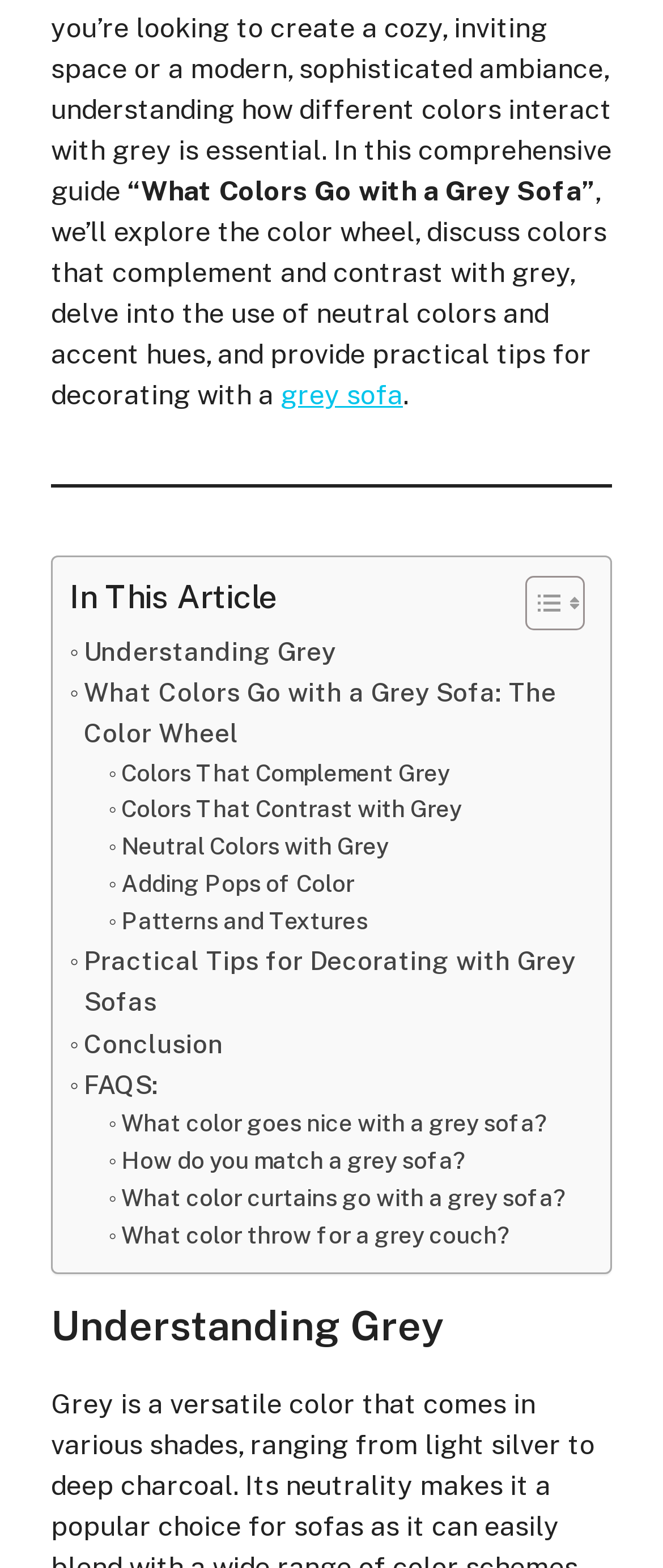Show the bounding box coordinates for the element that needs to be clicked to execute the following instruction: "Check 'What color goes nice with a grey sofa?'". Provide the coordinates in the form of four float numbers between 0 and 1, i.e., [left, top, right, bottom].

[0.164, 0.706, 0.824, 0.729]